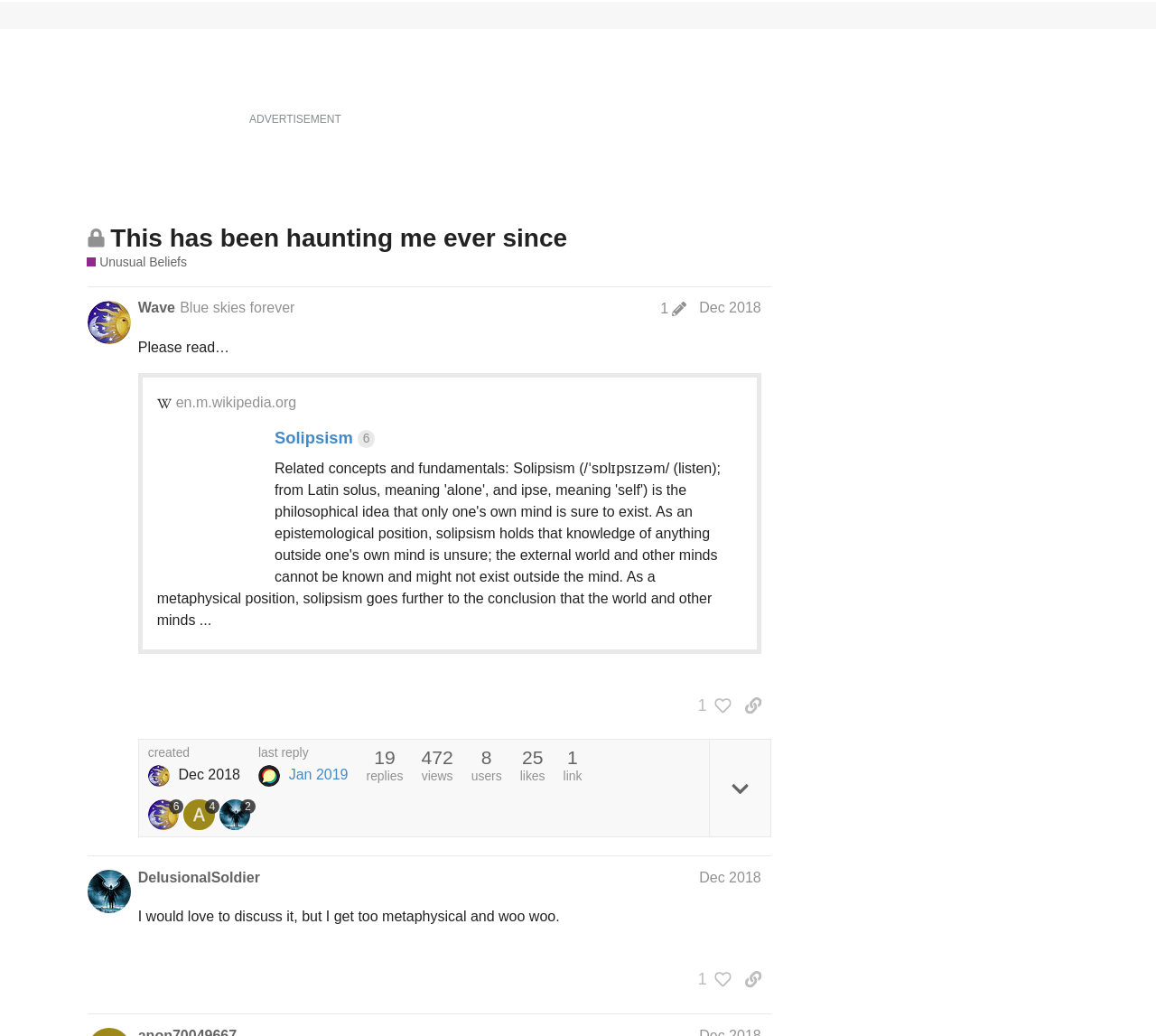Determine the bounding box coordinates of the clickable element necessary to fulfill the instruction: "Log in". Provide the coordinates as four float numbers within the 0 to 1 range, i.e., [left, top, right, bottom].

[0.787, 0.018, 0.848, 0.044]